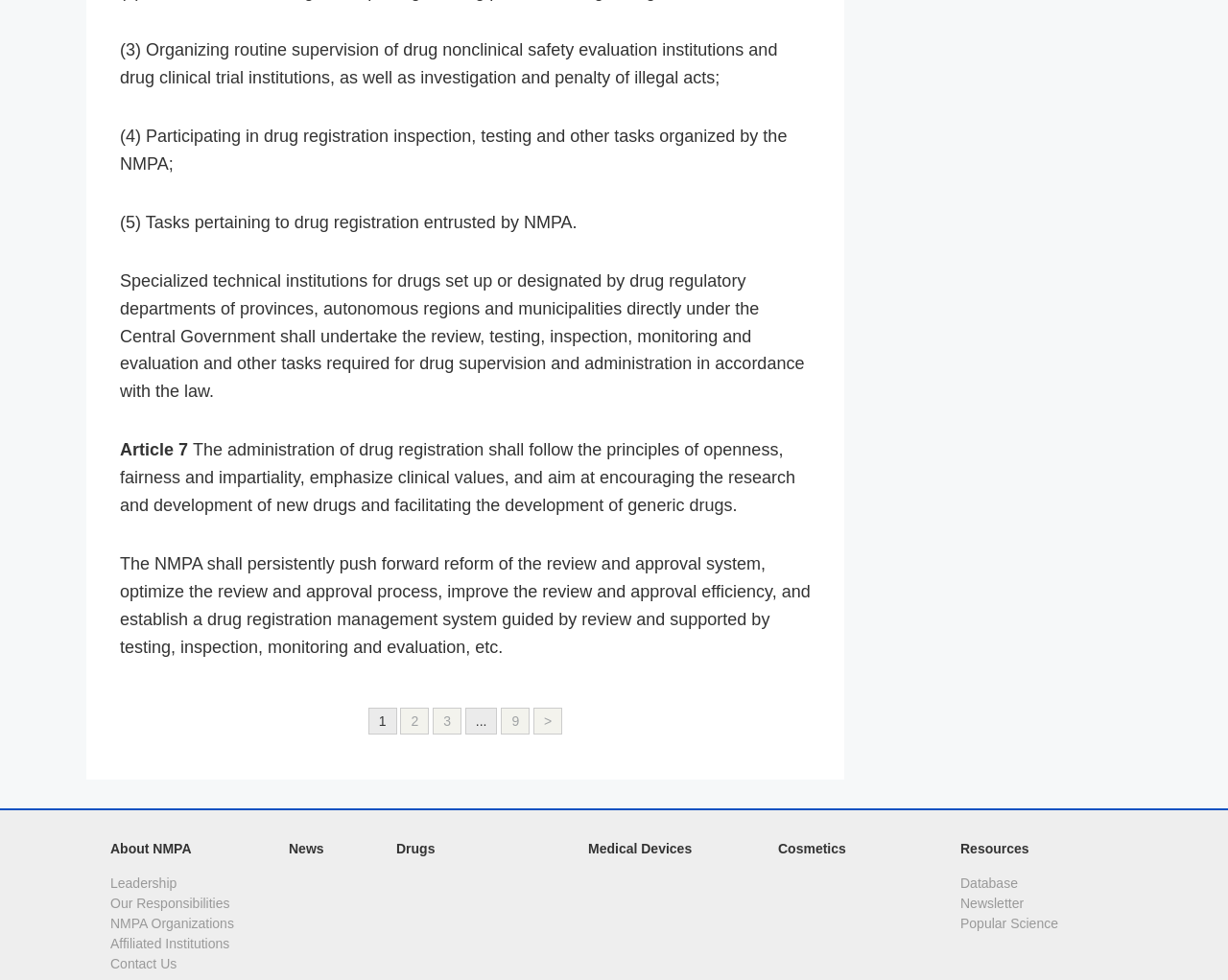Please identify the coordinates of the bounding box for the clickable region that will accomplish this instruction: "Access Resources".

[0.782, 0.858, 0.838, 0.873]